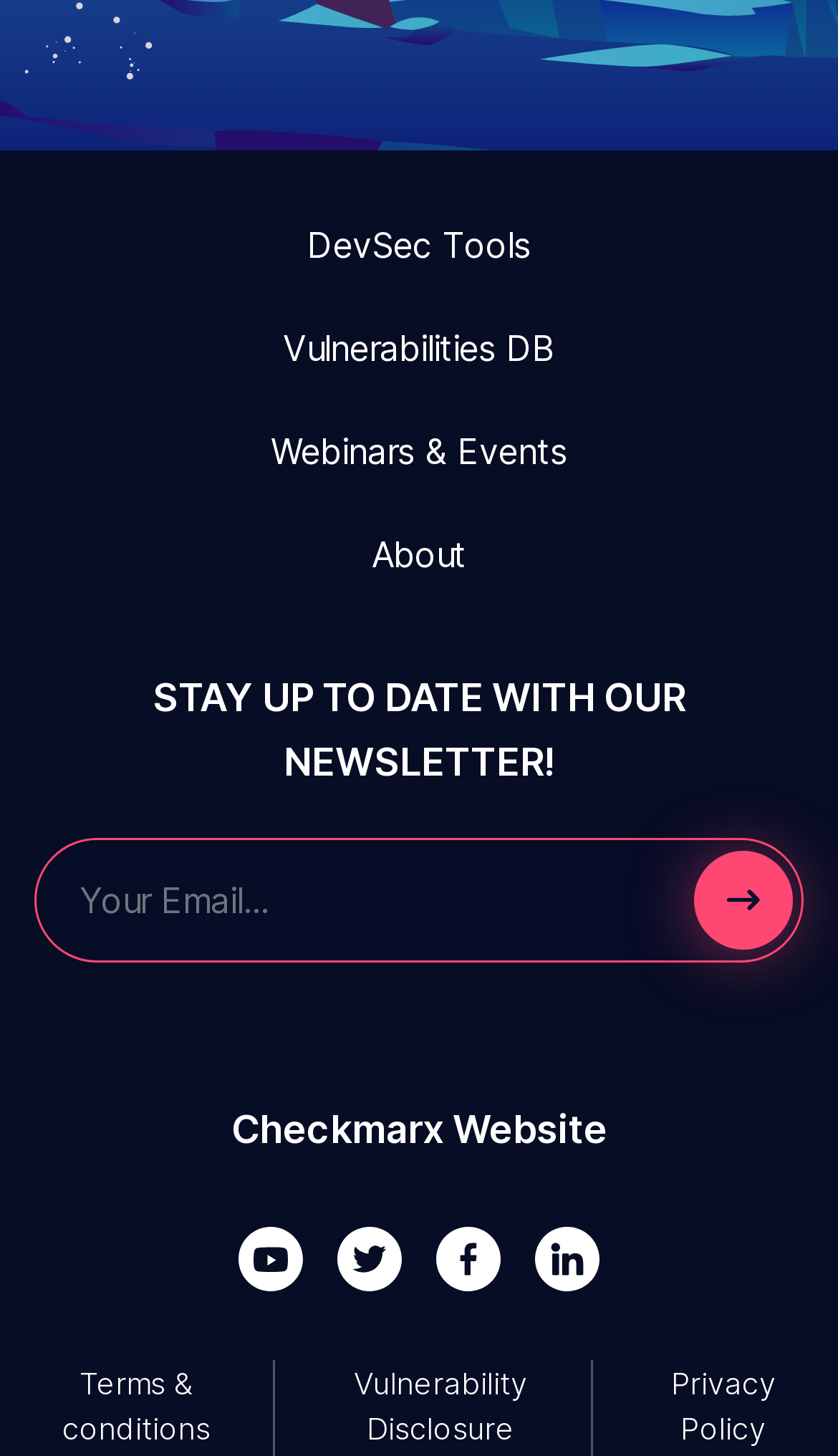Specify the bounding box coordinates of the area that needs to be clicked to achieve the following instruction: "Submit the form".

[0.828, 0.585, 0.946, 0.652]